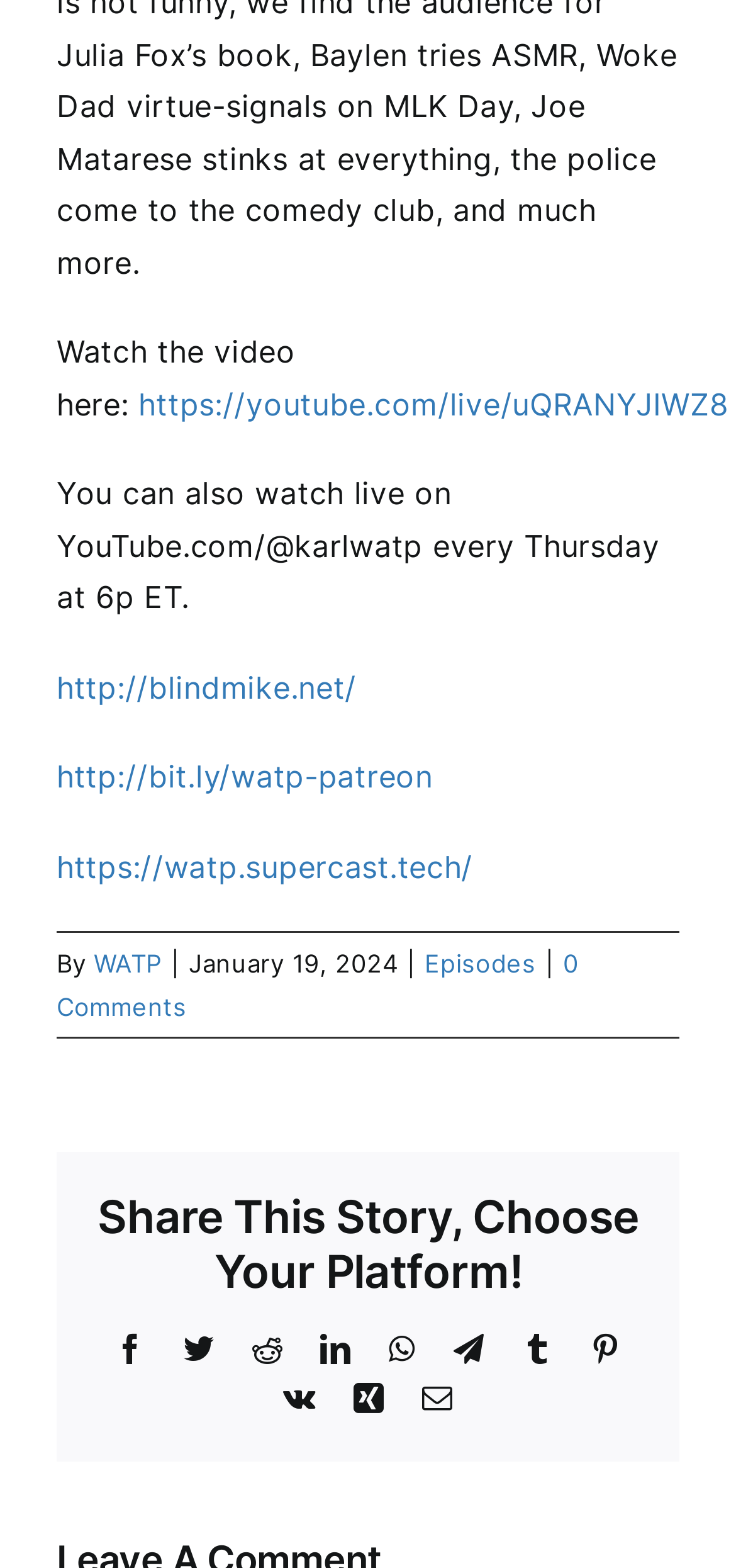Determine the bounding box coordinates of the region I should click to achieve the following instruction: "View the 'Best venues to get married in Sicily' image". Ensure the bounding box coordinates are four float numbers between 0 and 1, i.e., [left, top, right, bottom].

None